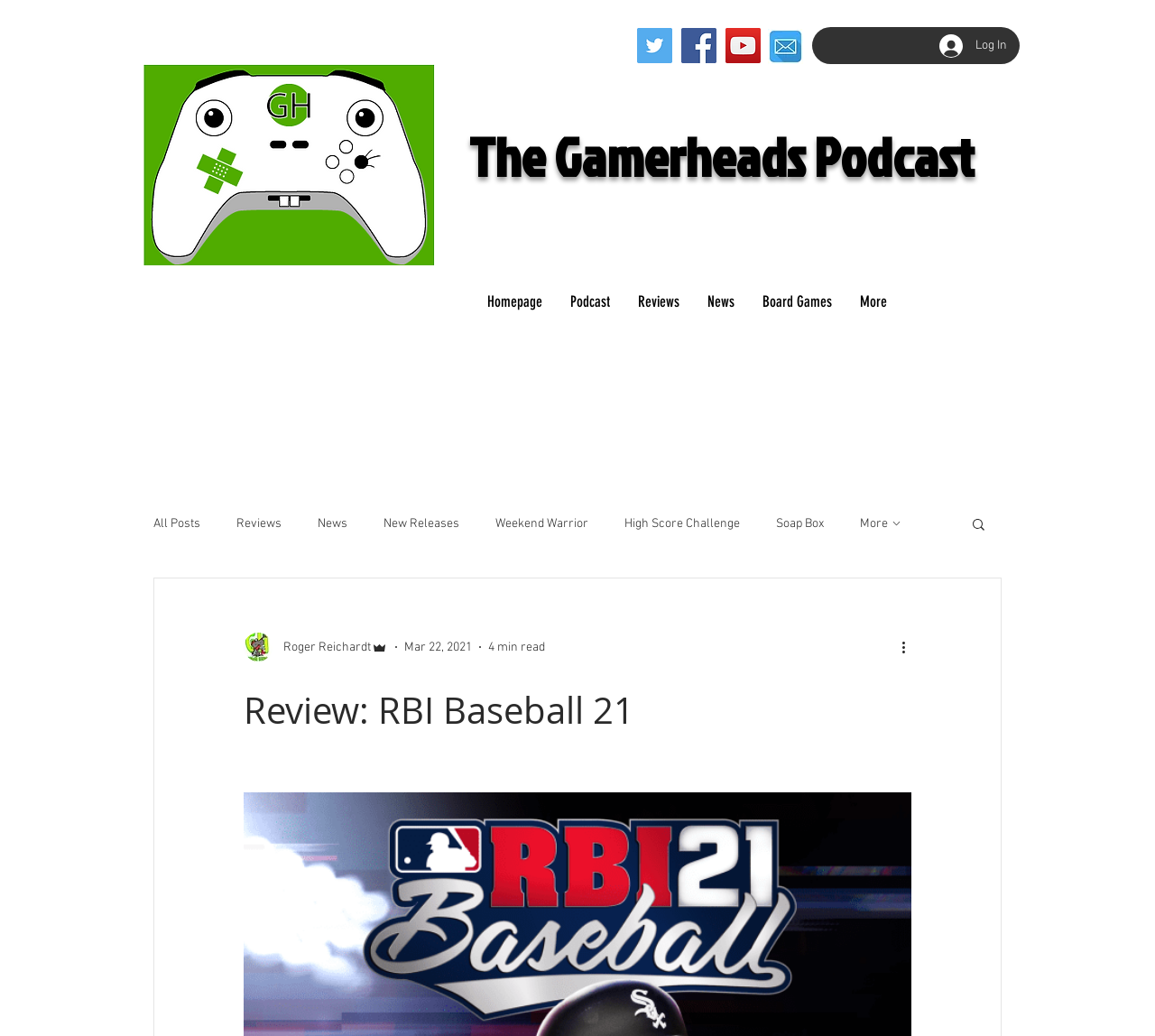Explain the webpage's layout and main content in detail.

The webpage is a review of RBI Baseball 21, a video game. At the top, there is a social bar with three social media icons: Twitter, Facebook, and YouTube, aligned horizontally. Next to the social bar, there is an email icon. On the right side of the top section, there is a "Log In" button.

Below the top section, there is a heading that reads "The Gamerheads Podcast" with a link to the podcast. To the left of the heading, there is an image of a gamer's head. Underneath the heading, there is a navigation menu with links to the homepage, podcast, reviews, news, board games, and more.

On the left side of the page, there is a blog navigation menu with links to all posts, reviews, news, new releases, weekend warrior, high score challenge, soap box, and more. The menu is divided into two sections, with the top section having a more prominent display.

The main content of the page is a review of RBI Baseball 21, with a heading that reads "Review: RBI Baseball 21". The review is written by Roger Reichardt, an admin, and was published on March 22, 2021. The review takes approximately 4 minutes to read. There is a "More actions" button at the bottom of the review.

Throughout the page, there are several images, including social media icons, a gamer's head, and a writer's picture. The layout is organized, with clear headings and concise text.